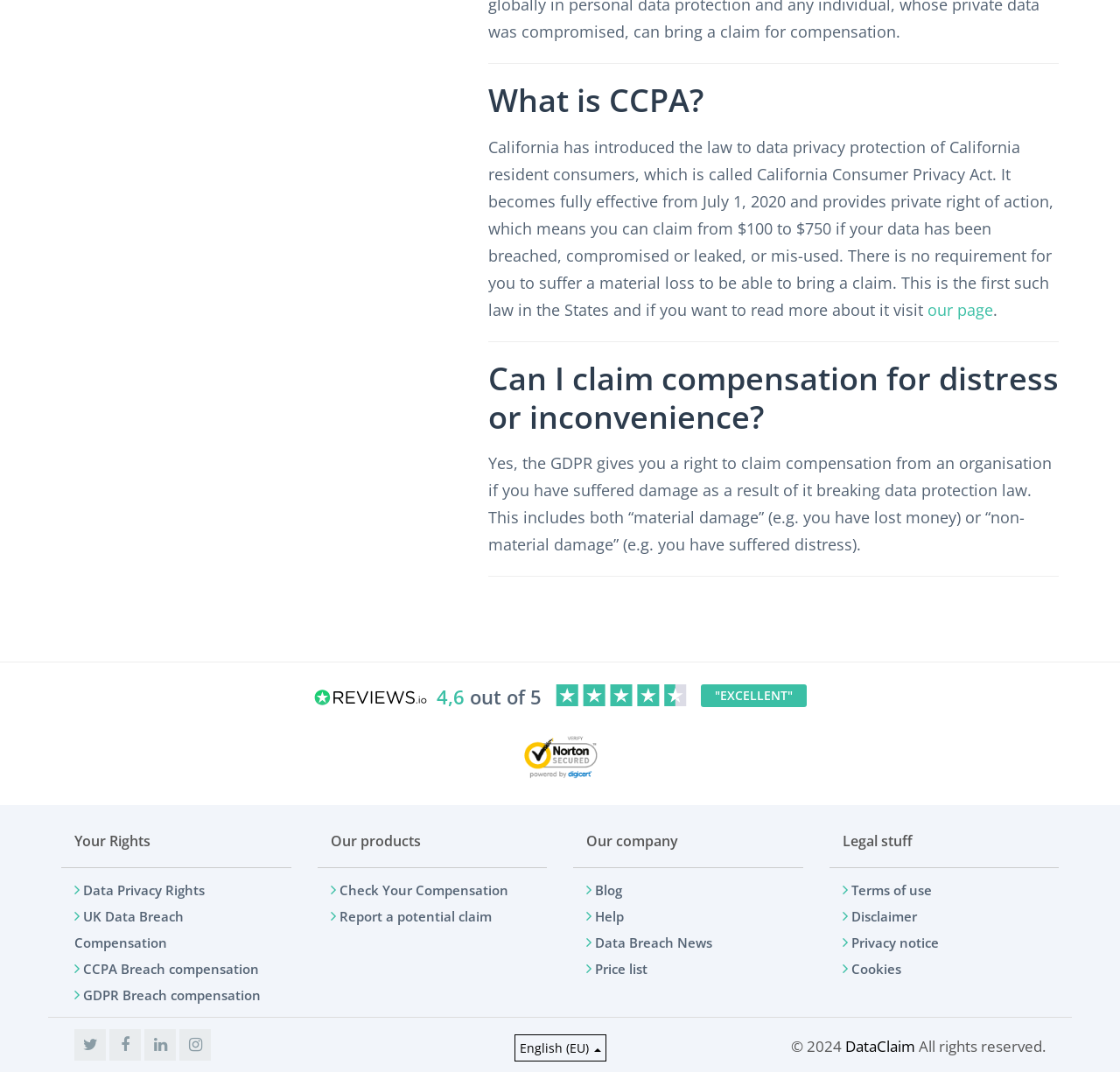Carefully examine the image and provide an in-depth answer to the question: What is the purpose of the Hotjar cookie?

The webpage explains that the Hotjar cookie is set when the customer first lands on a page with the Hotjar script, and it is used to persist the Hotjar User ID, unique to that site on the browser, ensuring that behavior in subsequent visits to the same site will be attributed to the same user ID.